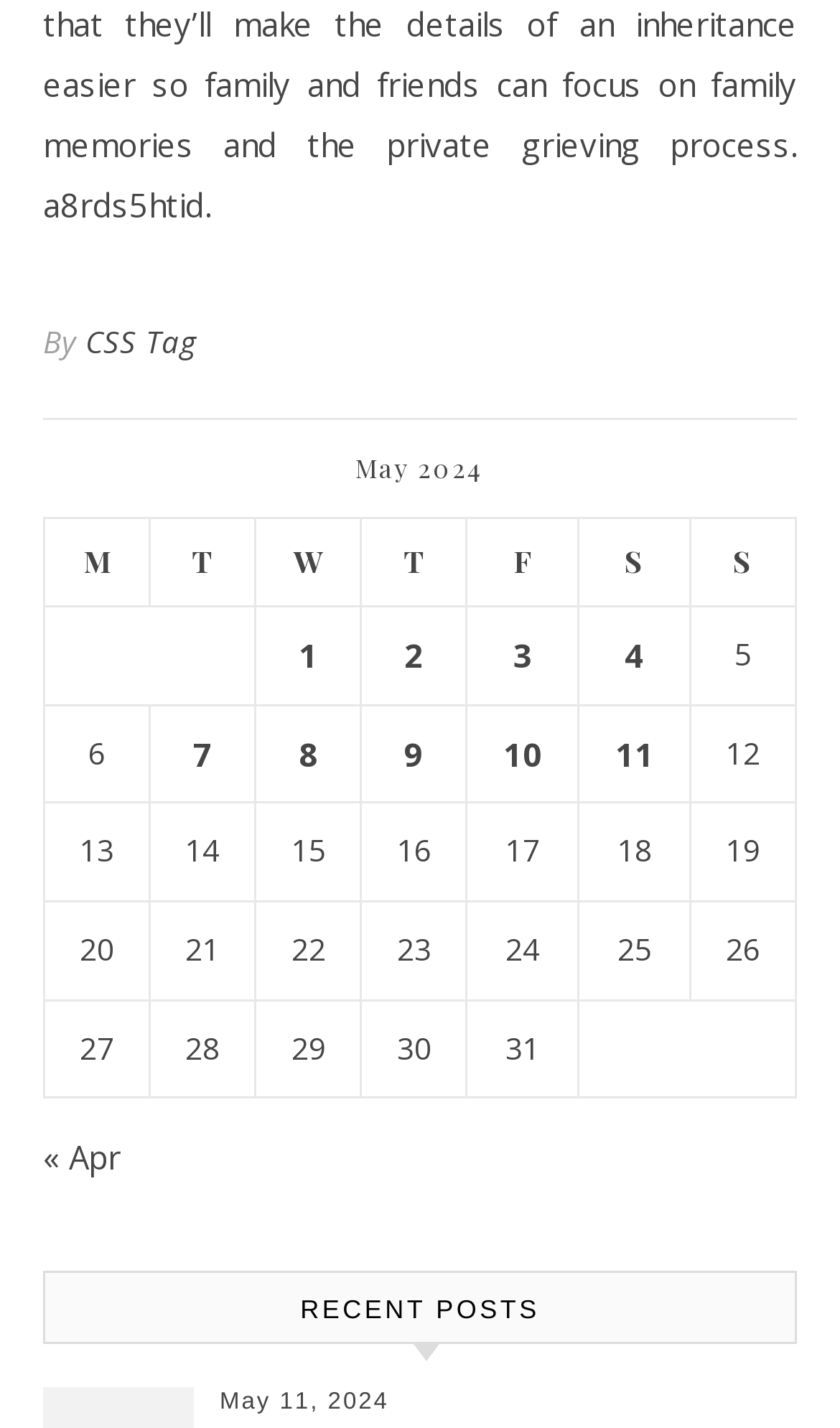Identify the bounding box coordinates of the region that needs to be clicked to carry out this instruction: "Click on the 'Posts published on May 1, 2024' link". Provide these coordinates as four float numbers ranging from 0 to 1, i.e., [left, top, right, bottom].

[0.304, 0.425, 0.43, 0.494]